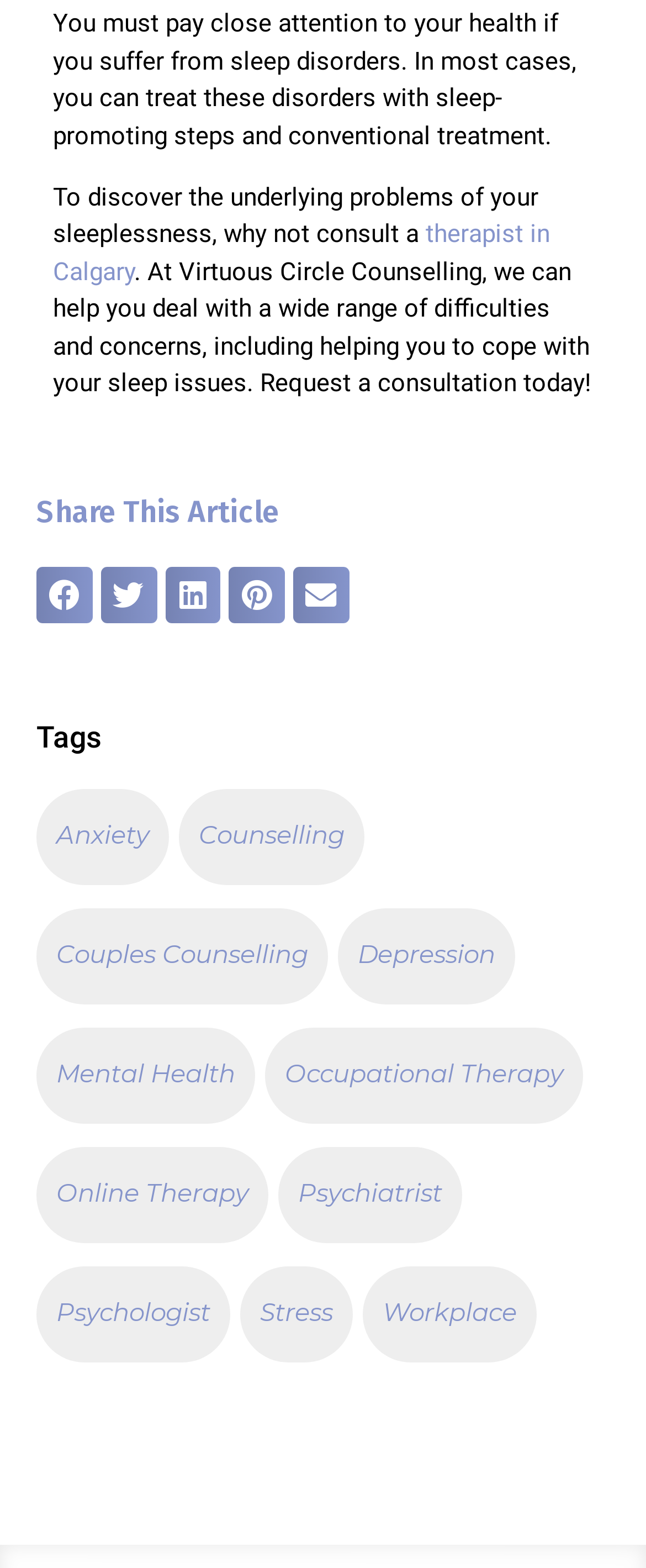Give a one-word or short phrase answer to the question: 
Where can you find help for sleep issues?

Virtuous Circle Counselling